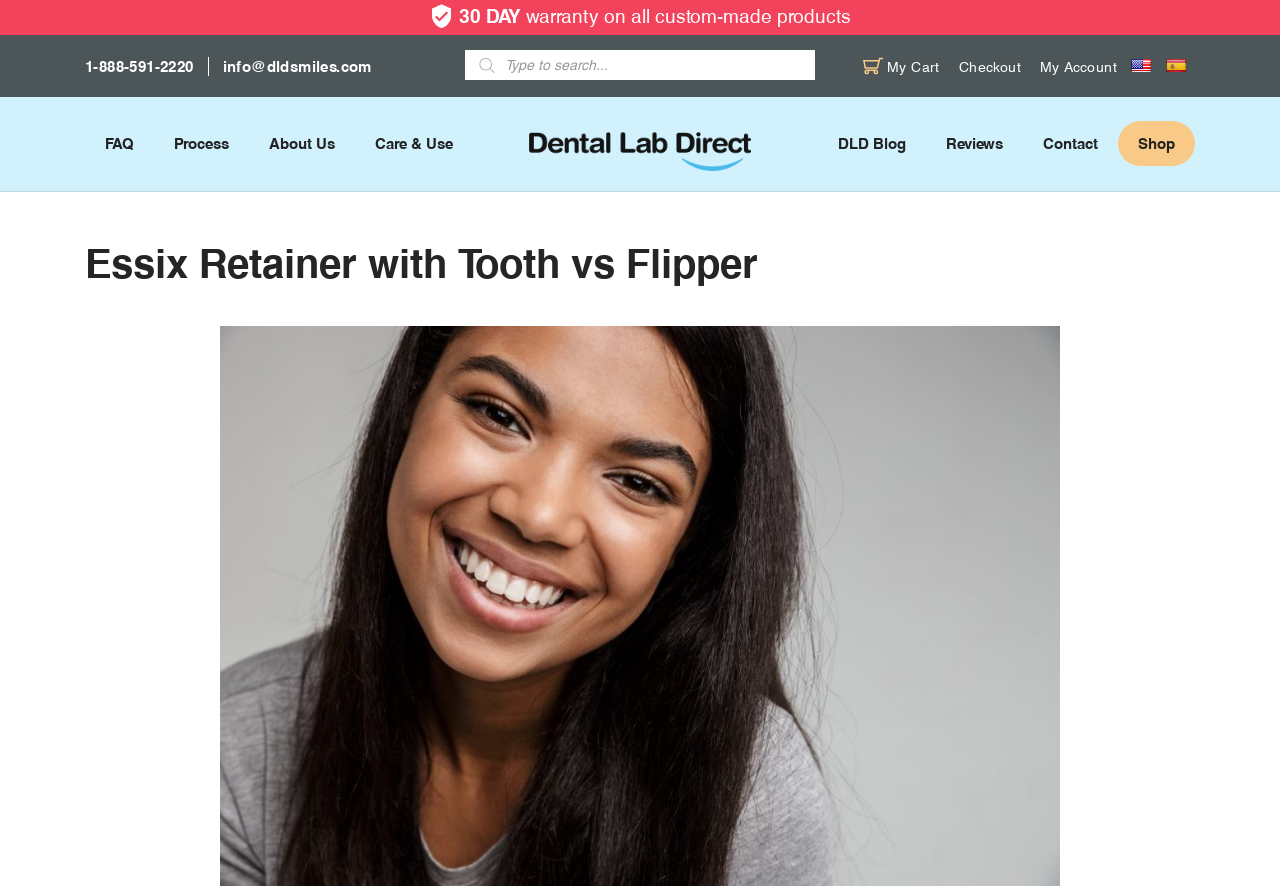Find and specify the bounding box coordinates that correspond to the clickable region for the instruction: "go to the shop".

[0.889, 0.135, 0.918, 0.186]